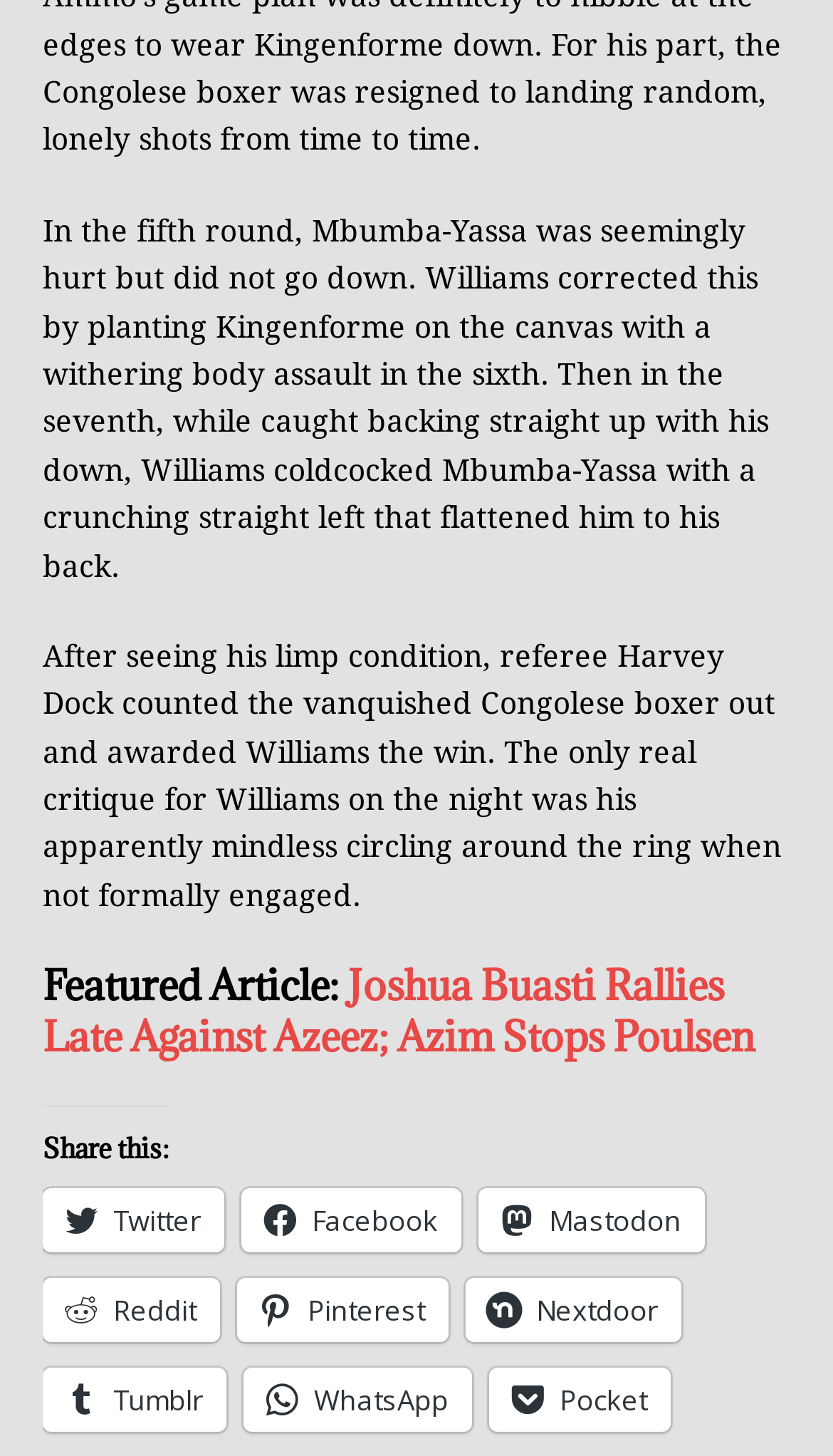Please study the image and answer the question comprehensively:
What is the topic of the featured article?

I looked for the heading that says 'Featured Article' and found the topic of the article, which is 'Joshua Buasti Rallies Late Against Azeez; Azim Stops Poulsen'.